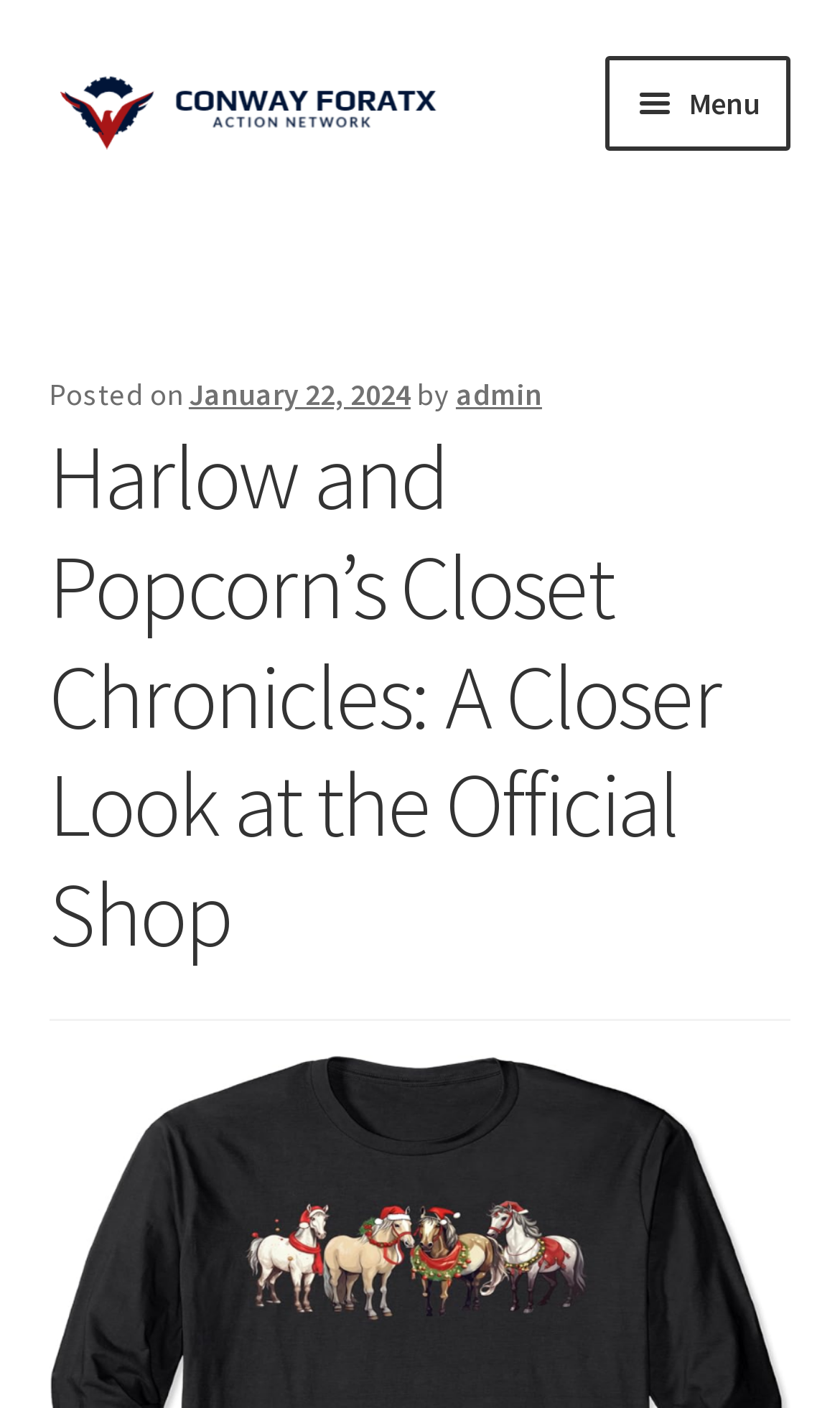Create a detailed summary of all the visual and textual information on the webpage.

The webpage is about Harlow and Popcorn's Closet Chronicles, specifically focusing on the official shop of Conway Foratx. At the top-left corner, there are two links, "Skip to navigation" and "Skip to content", which are positioned closely together. 

To the right of these links, there is a link to "Conway Foratx" accompanied by an image with the same name. Below this, there is a primary navigation section that spans across the page, containing a "Menu" button on the right side. 

The navigation section includes links to "Home" and "Sample Page". The "Sample Page" link is followed by a header section that contains the text "Posted on" and a link to a specific date, "January 22, 2024". This date is also marked as a time element. 

The header section also includes the text "by" and a link to "admin". Below this, there is a heading that repeats the title of the webpage, "Harlow and Popcorn’s Closet Chronicles: A Closer Look at the Official Shop".